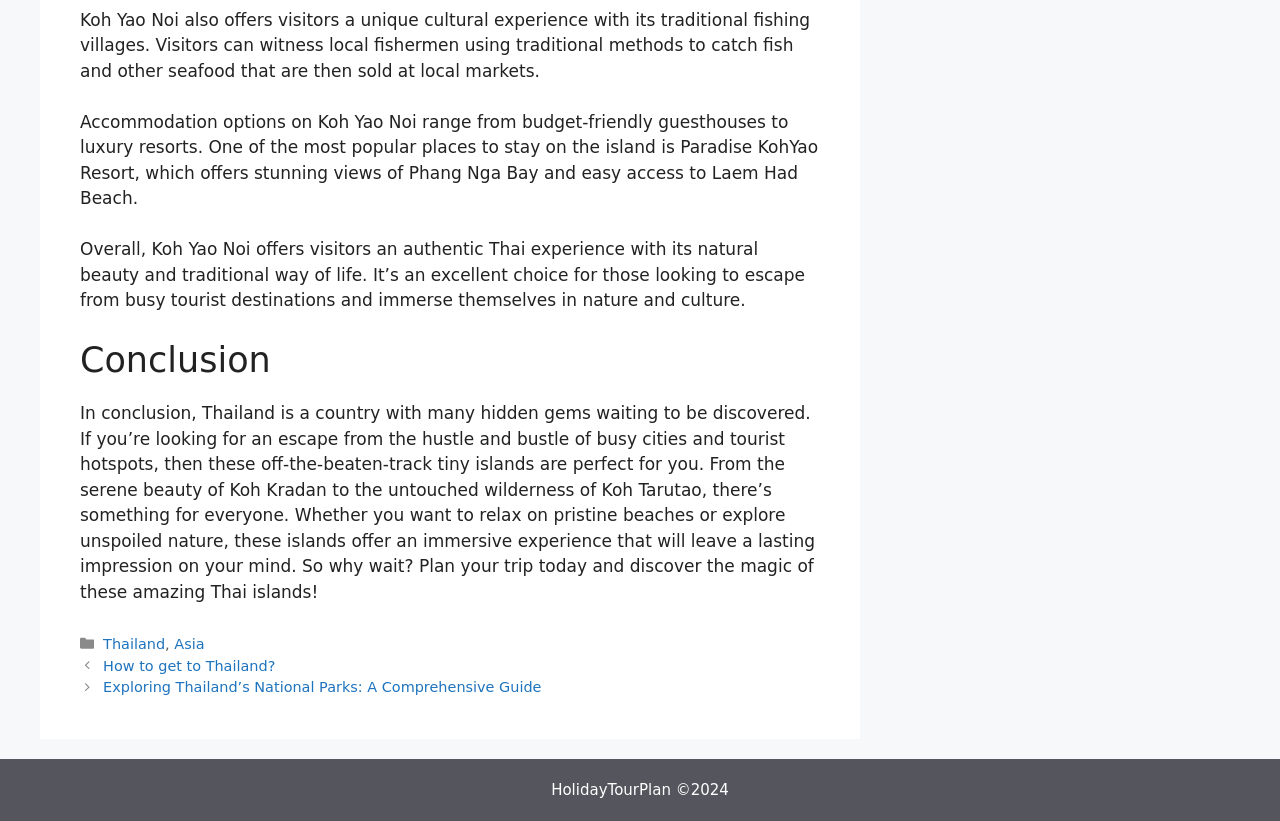Predict the bounding box coordinates of the UI element that matches this description: "Thailand". The coordinates should be in the format [left, top, right, bottom] with each value between 0 and 1.

[0.081, 0.775, 0.129, 0.794]